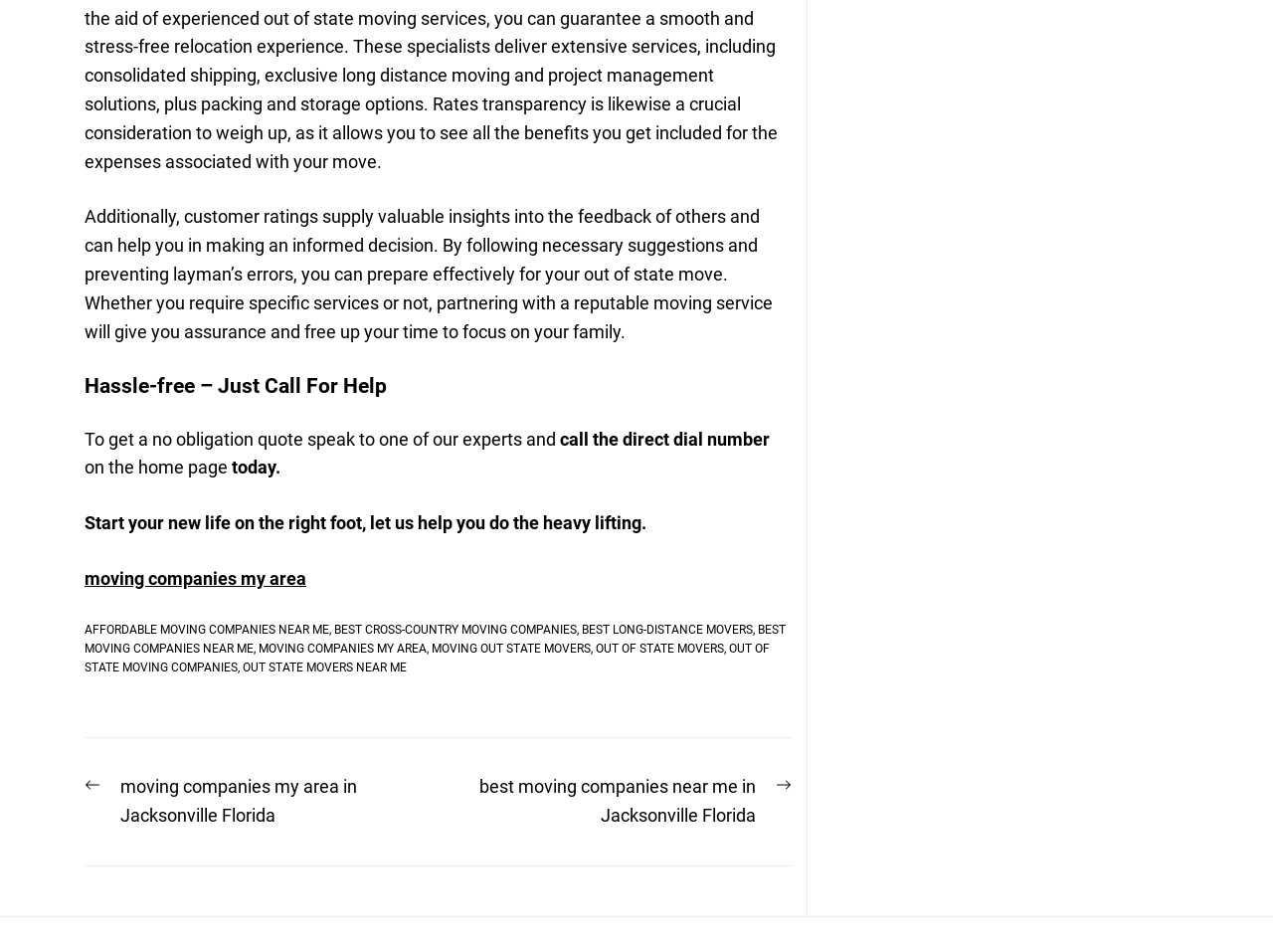Please give a short response to the question using one word or a phrase:
What is the relationship between the links at the bottom of the webpage?

They are related to moving companies